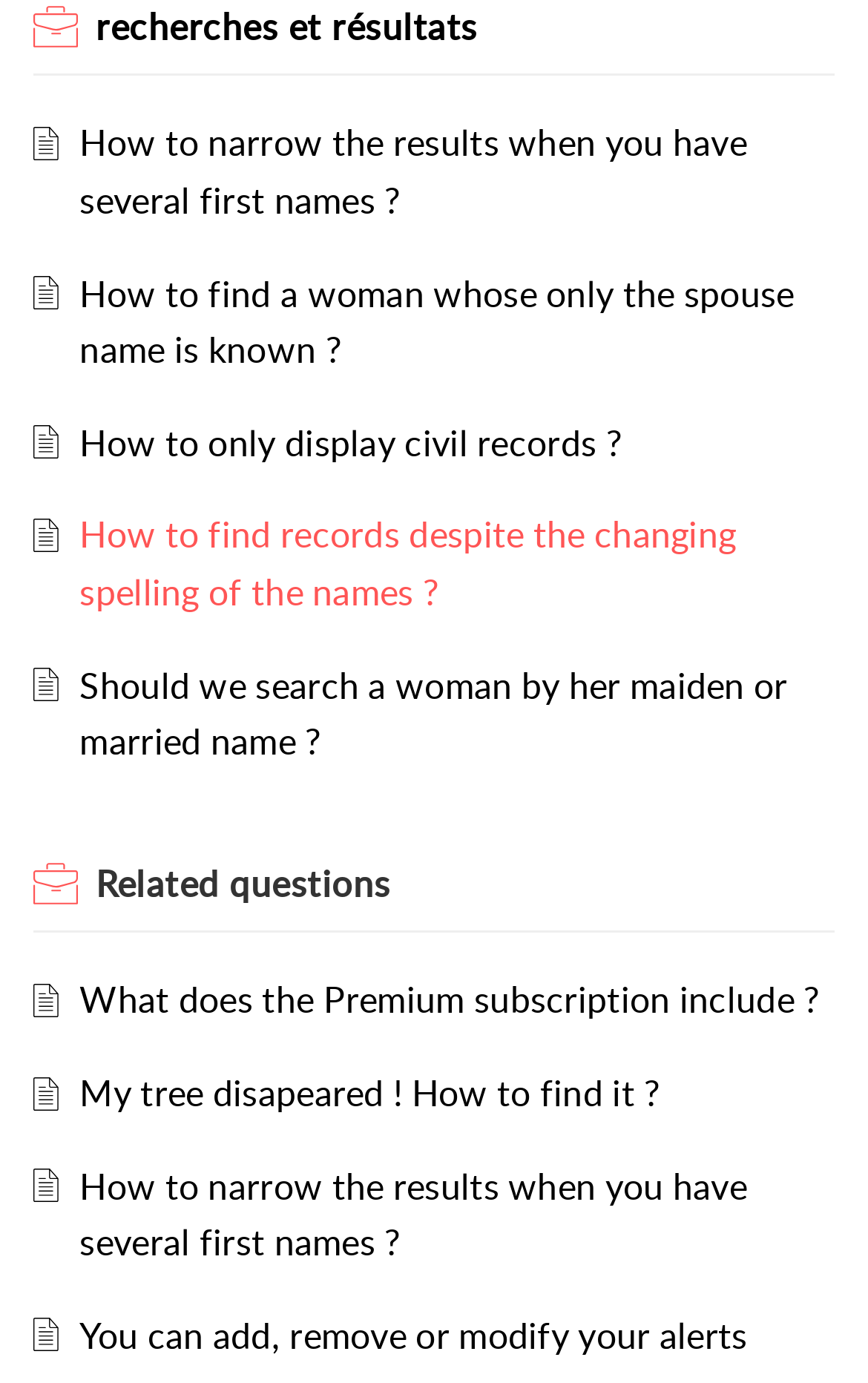What is the main topic of the webpage?
Based on the visual, give a brief answer using one word or a short phrase.

Genealogy research